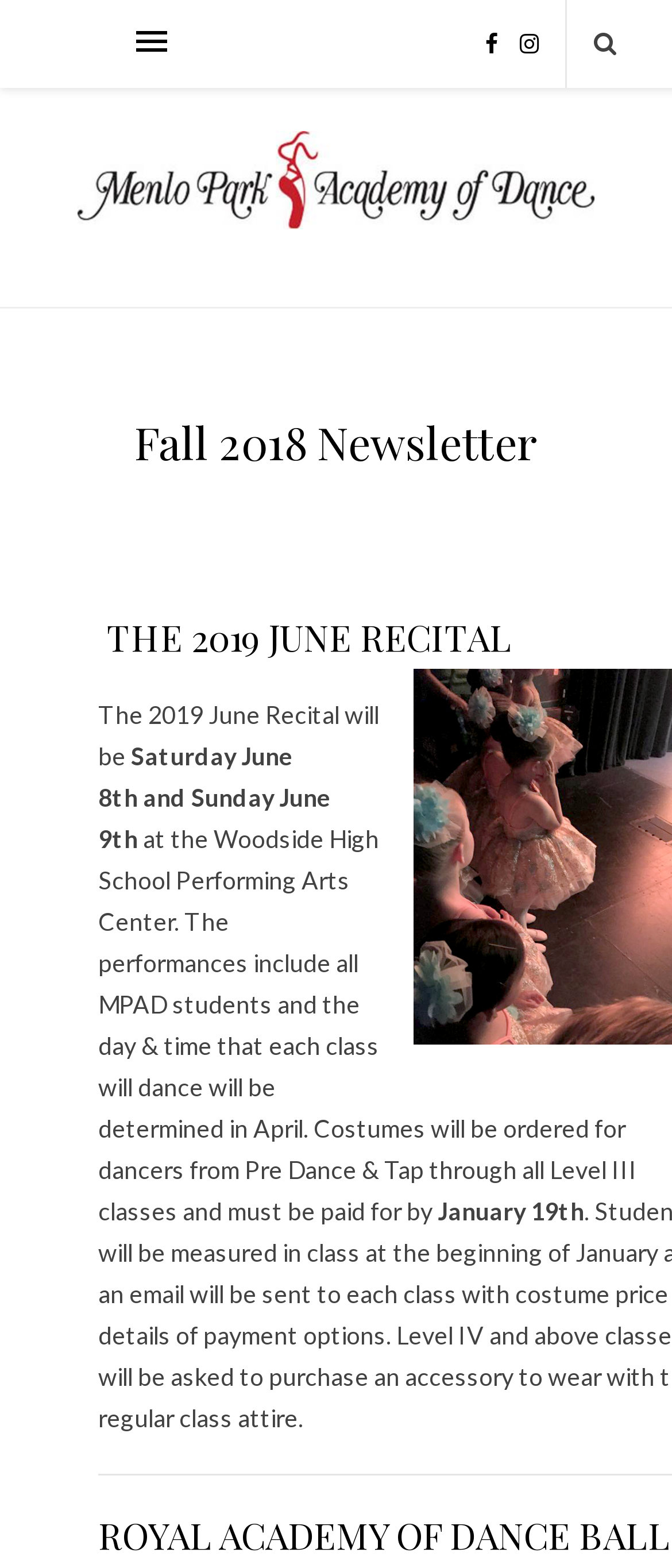Reply to the question below using a single word or brief phrase:
What is the name of the academy?

Menlo Park Academy of Dance